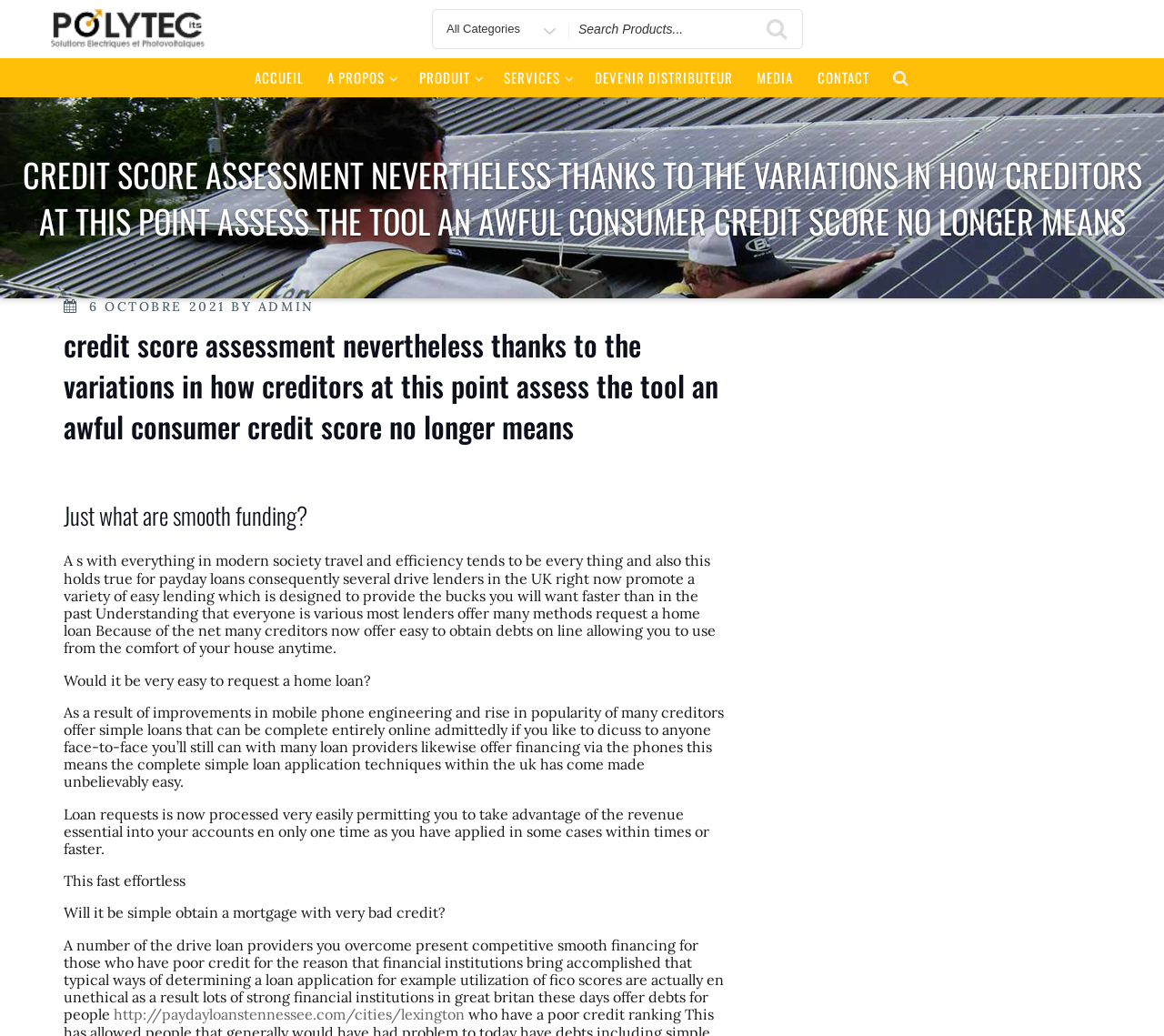Please find the bounding box coordinates of the element that needs to be clicked to perform the following instruction: "Search using the search box". The bounding box coordinates should be four float numbers between 0 and 1, represented as [left, top, right, bottom].

[0.372, 0.01, 0.689, 0.047]